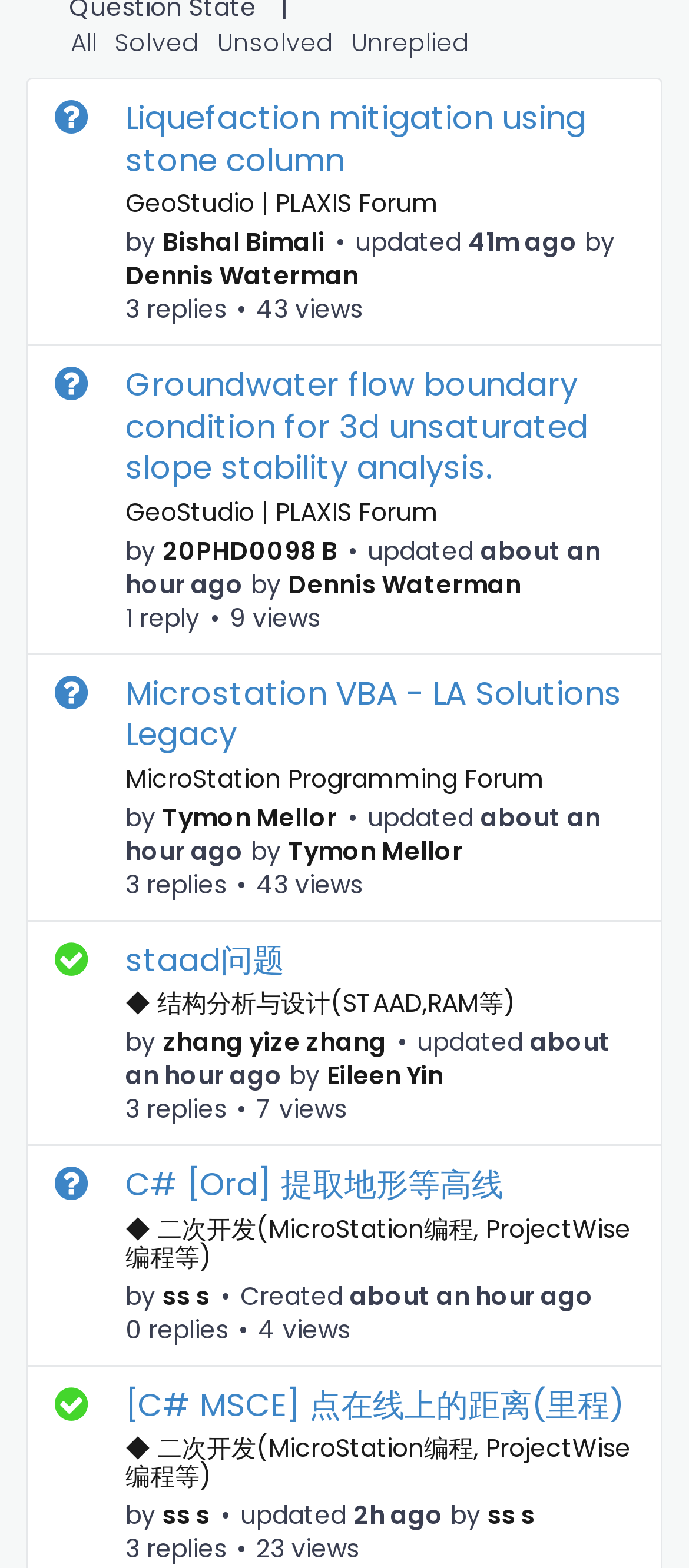What is the time of the last update of the question about staad问题?
Please use the visual content to give a single word or phrase answer.

about an hour ago